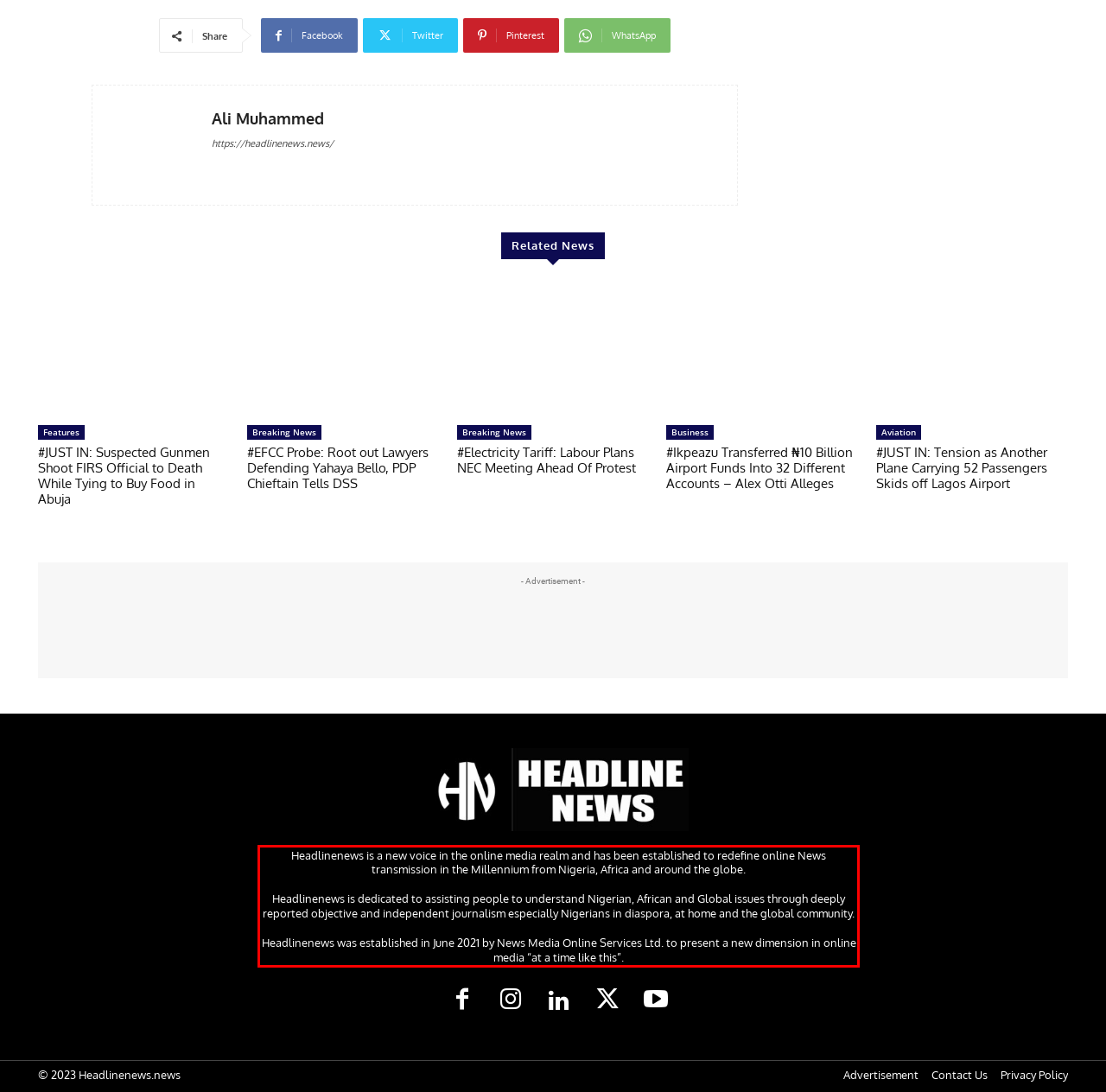View the screenshot of the webpage and identify the UI element surrounded by a red bounding box. Extract the text contained within this red bounding box.

Headlinenews is a new voice in the online media realm and has been established to redefine online News transmission in the Millennium from Nigeria, Africa and around the globe. Headlinenews is dedicated to assisting people to understand Nigerian, African and Global issues through deeply reported objective and independent journalism especially Nigerians in diaspora, at home and the global community. Headlinenews was established in June 2021 by News Media Online Services Ltd. to present a new dimension in online media “at a time like this”.